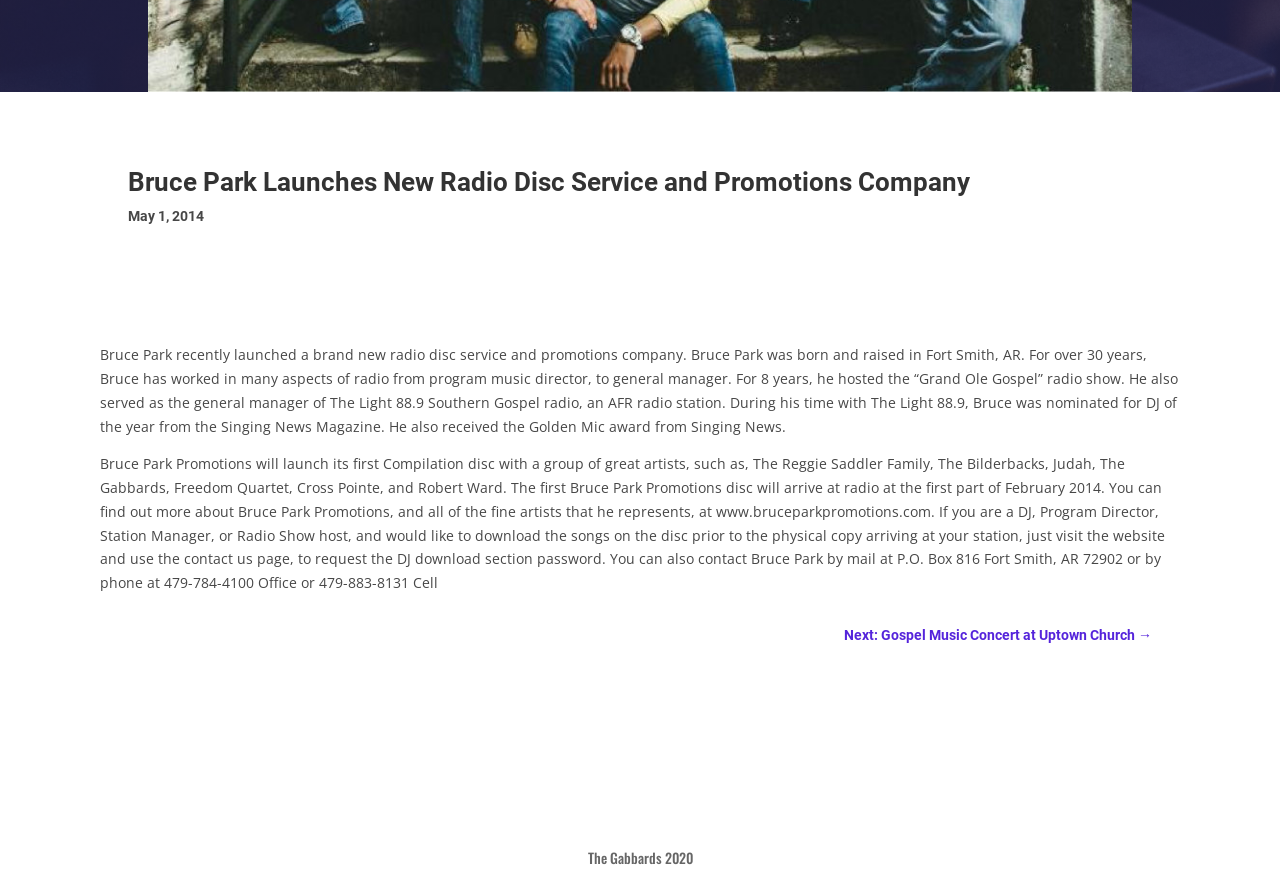Find and provide the bounding box coordinates for the UI element described here: "Gabbard Tabernacle". The coordinates should be given as four float numbers between 0 and 1: [left, top, right, bottom].

[0.601, 0.92, 0.685, 0.945]